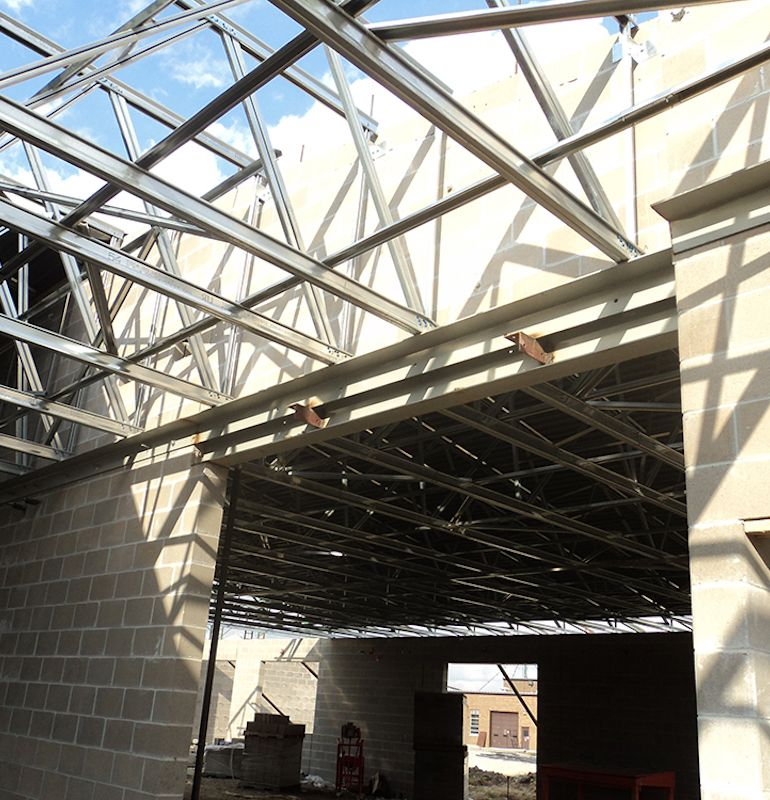Answer this question using a single word or a brief phrase:
Where is the West Marshall Middle School located?

Marshalltown, IA